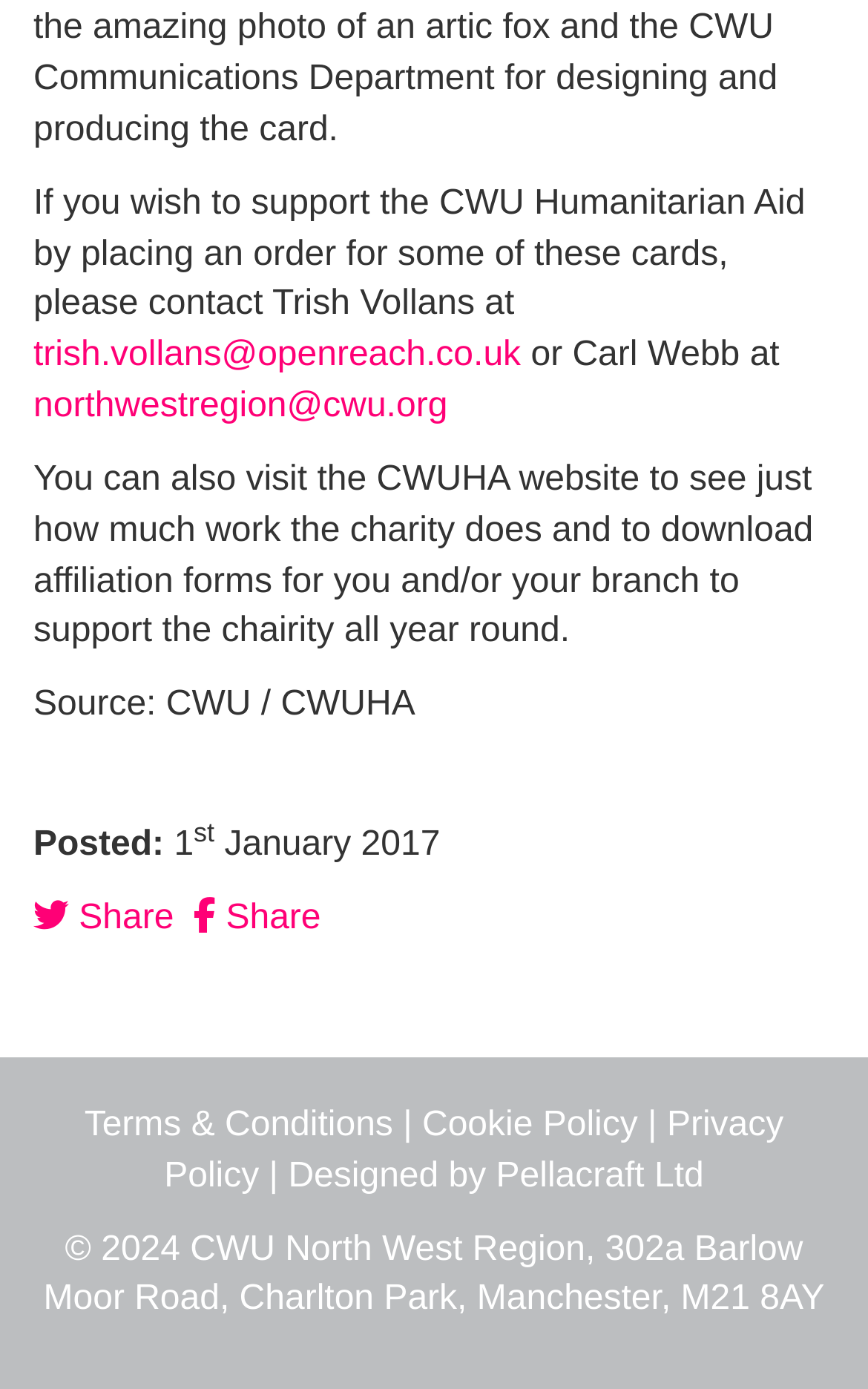What is the address of the CWU North West Region?
Look at the screenshot and give a one-word or phrase answer.

302a Barlow Moor Road, Charlton Park, Manchester, M21 8AY